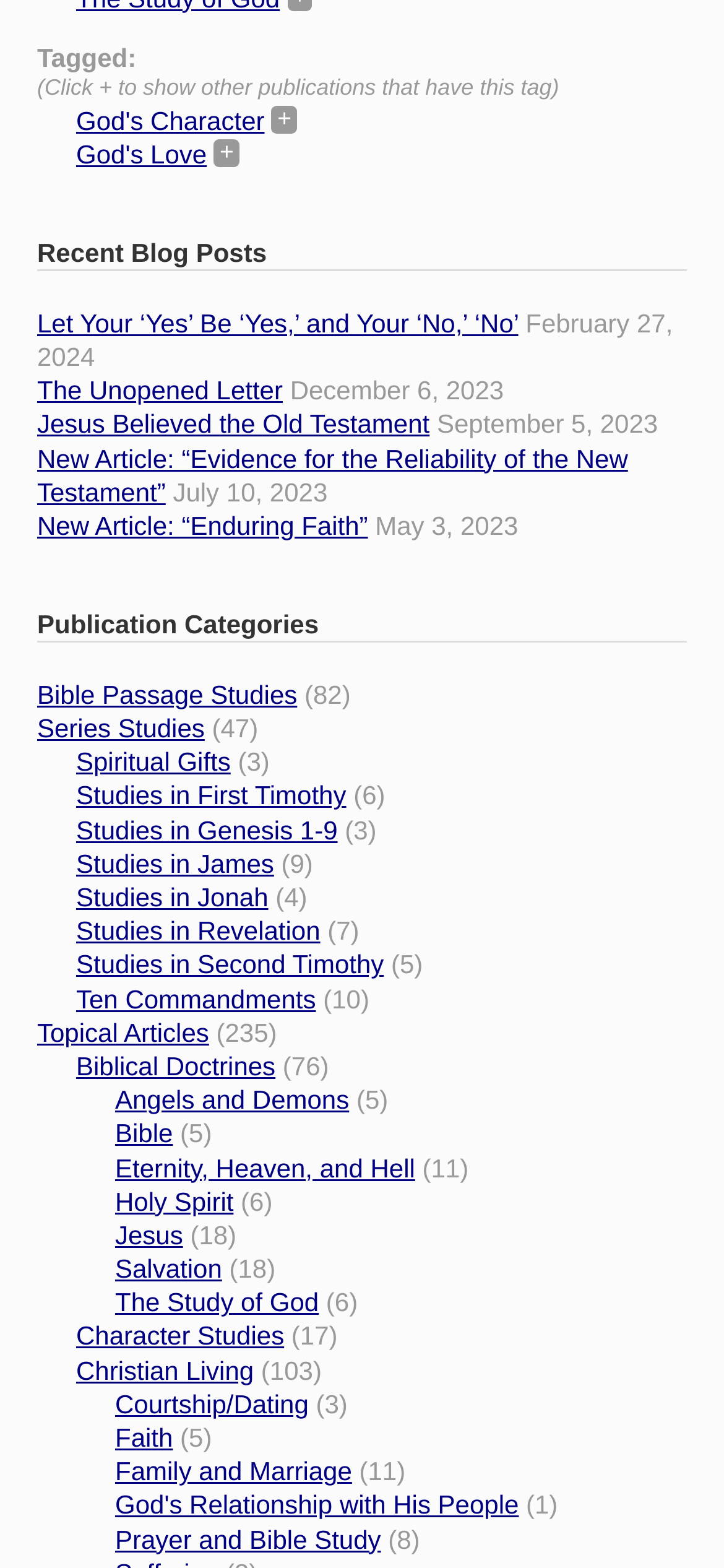Given the description: "New Article: “Enduring Faith”", determine the bounding box coordinates of the UI element. The coordinates should be formatted as four float numbers between 0 and 1, [left, top, right, bottom].

[0.051, 0.326, 0.508, 0.345]